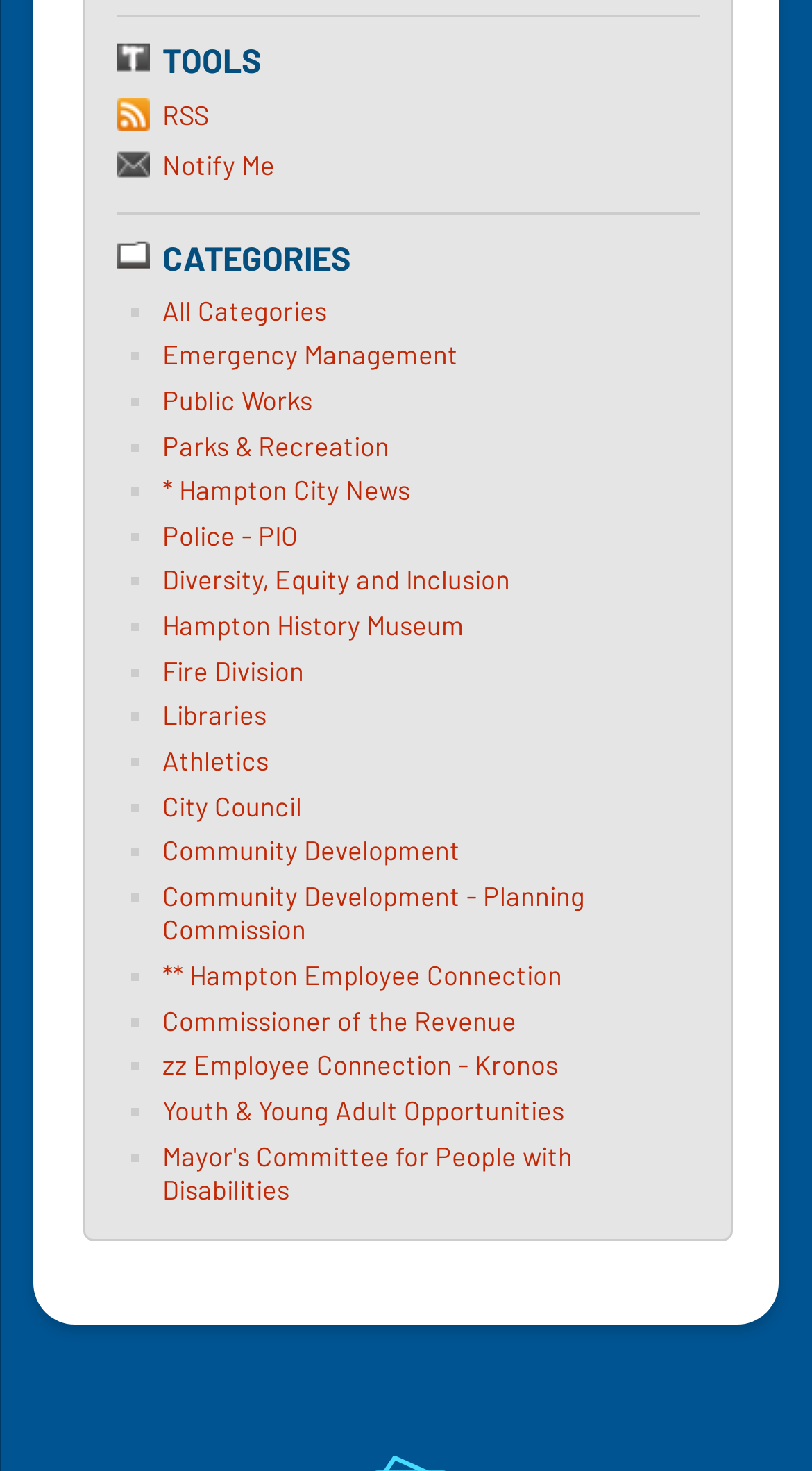Carefully observe the image and respond to the question with a detailed answer:
How many categories are listed?

I counted the number of links under the 'CATEGORIES' heading, and there are 18 links, each representing a category.